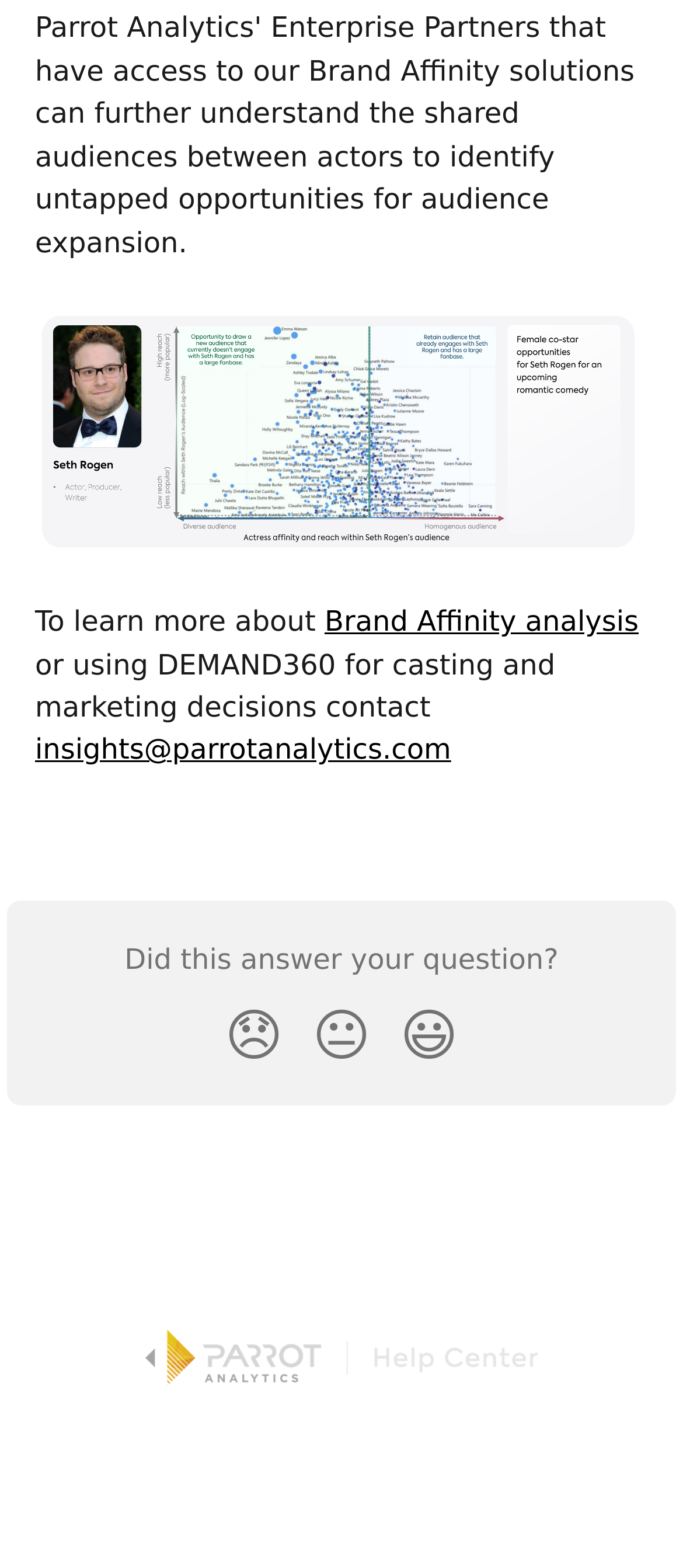How many reaction buttons are there?
Please answer using one word or phrase, based on the screenshot.

3